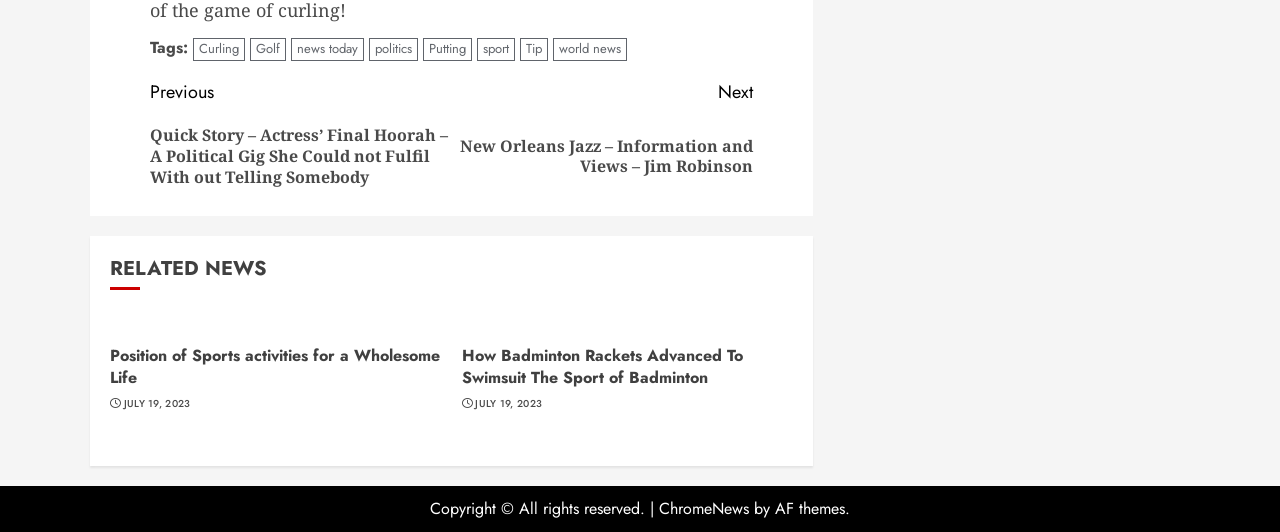Kindly determine the bounding box coordinates of the area that needs to be clicked to fulfill this instruction: "Check the 'JULY 19, 2023' news".

[0.097, 0.746, 0.149, 0.772]